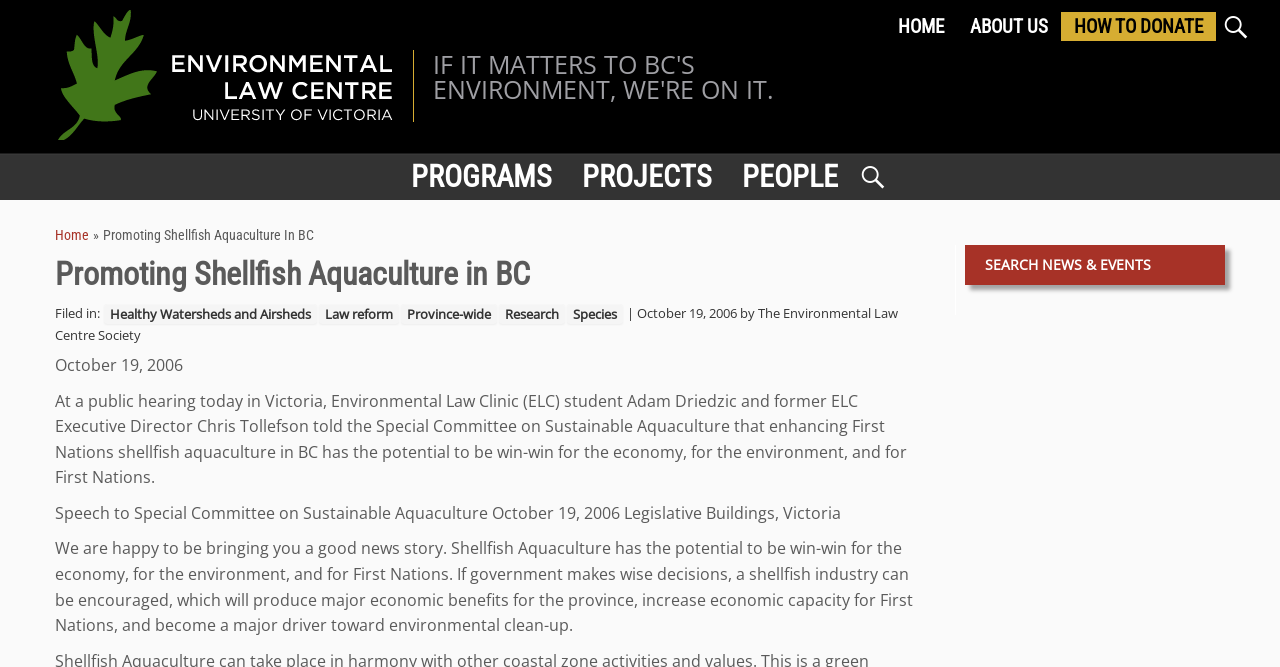Show the bounding box coordinates of the element that should be clicked to complete the task: "go back home".

[0.043, 0.015, 0.326, 0.21]